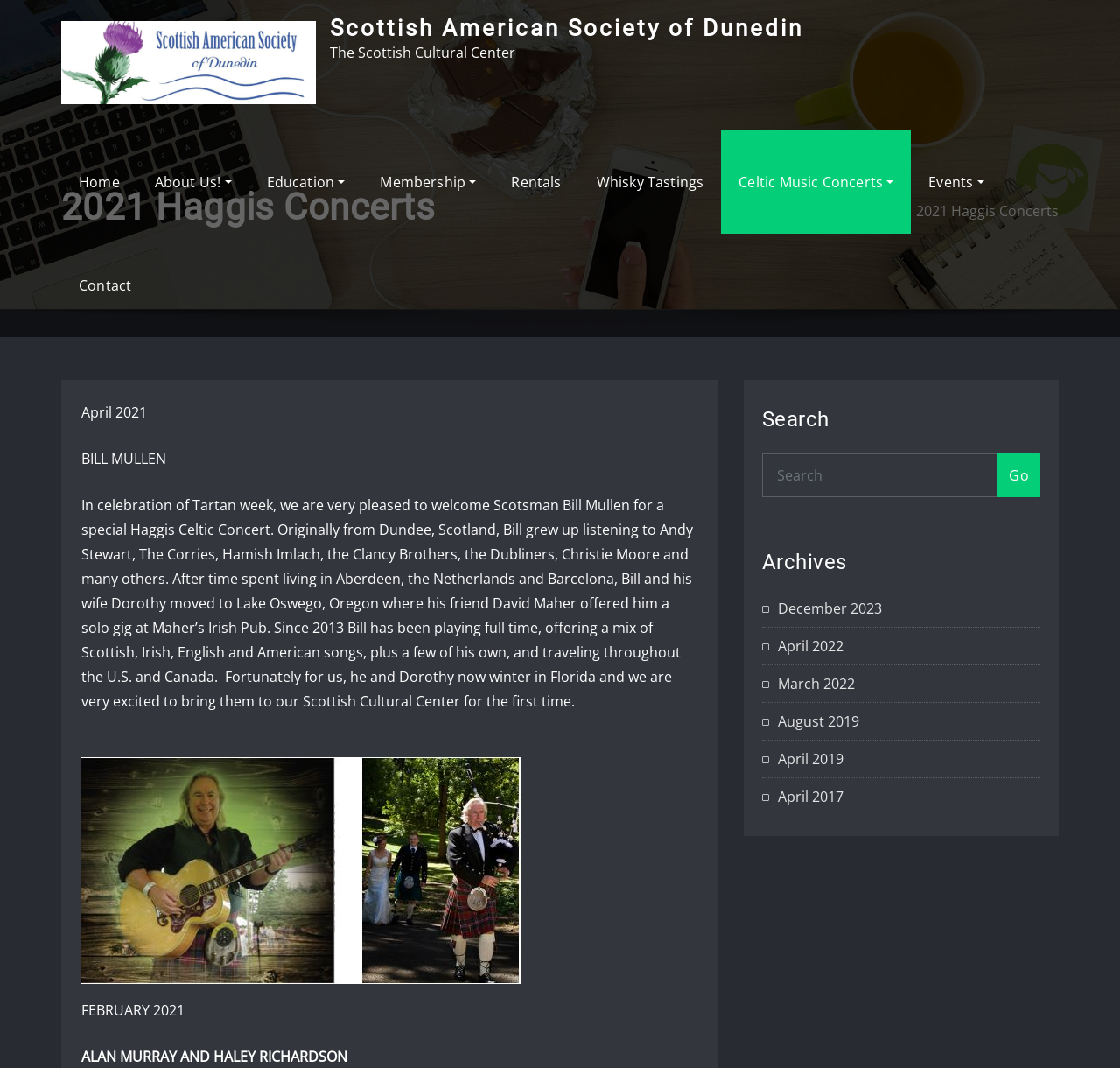Using the provided description Scottish American Society of Dunedin, find the bounding box coordinates for the UI element. Provide the coordinates in (top-left x, top-left y, bottom-right x, bottom-right y) format, ensuring all values are between 0 and 1.

[0.295, 0.014, 0.717, 0.039]